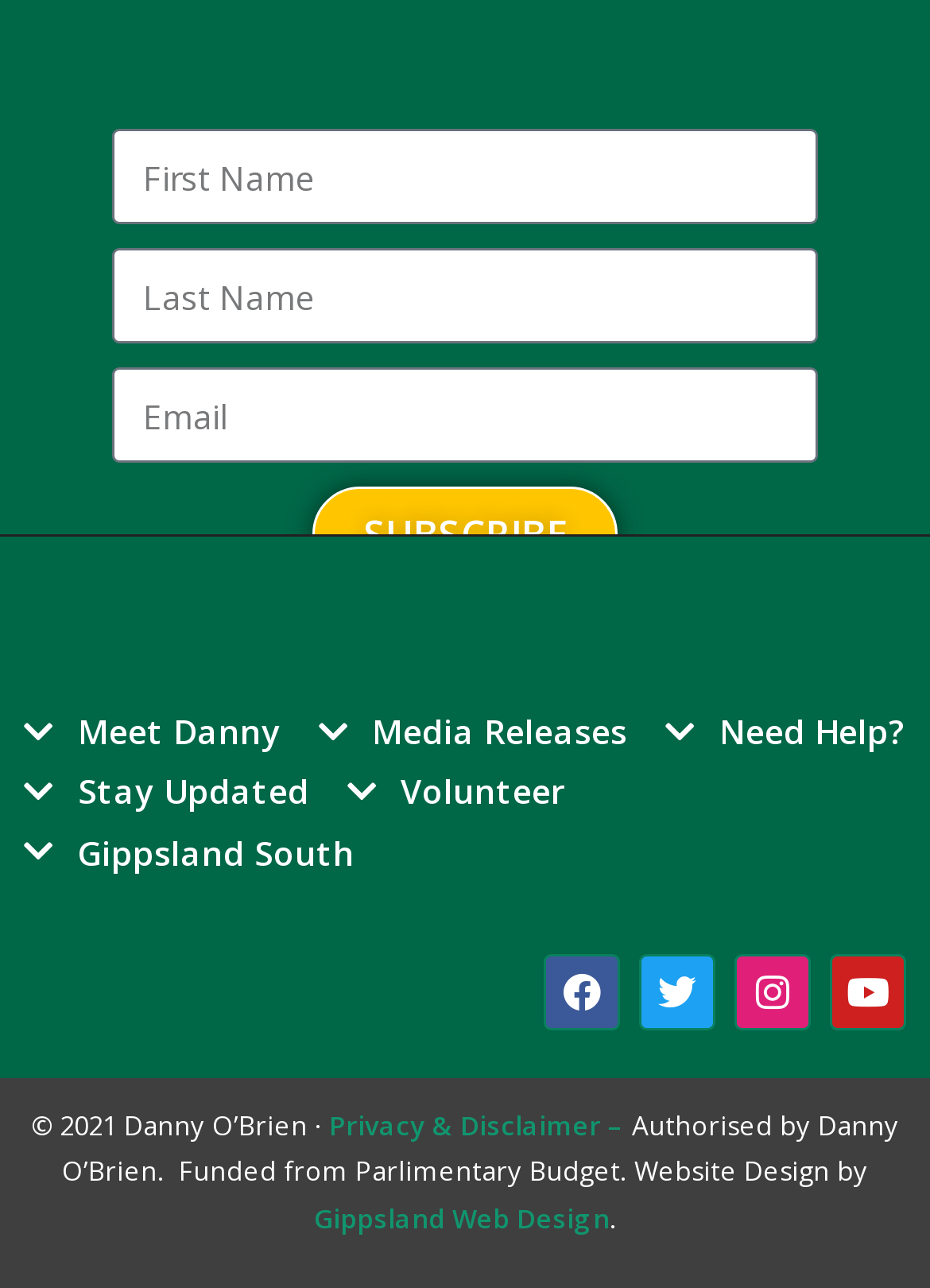Please reply with a single word or brief phrase to the question: 
What is the required field in the subscription form?

Email